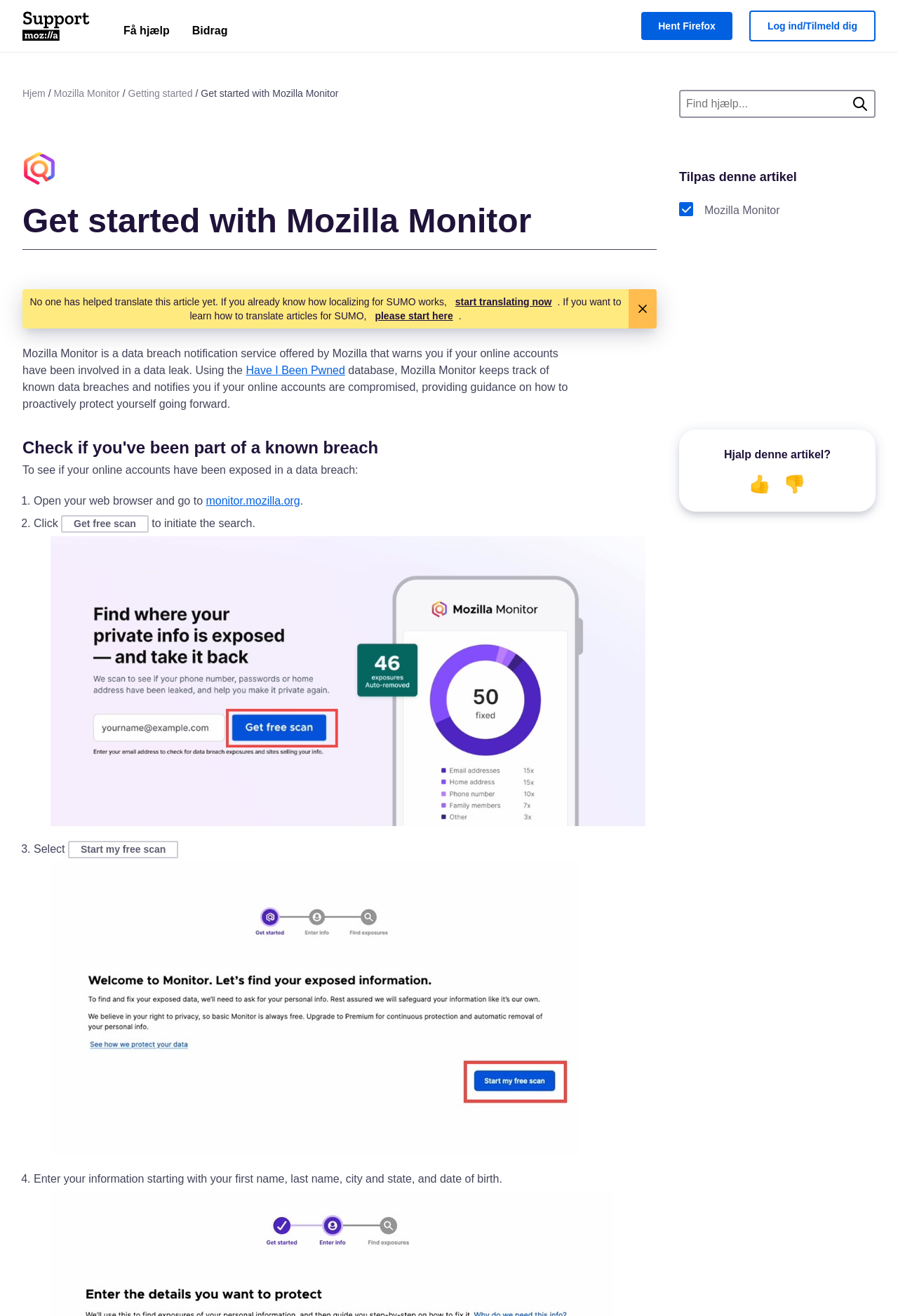Determine the bounding box coordinates of the clickable element to achieve the following action: 'Click Mozilla Support Logo'. Provide the coordinates as four float values between 0 and 1, formatted as [left, top, right, bottom].

[0.025, 0.009, 0.1, 0.031]